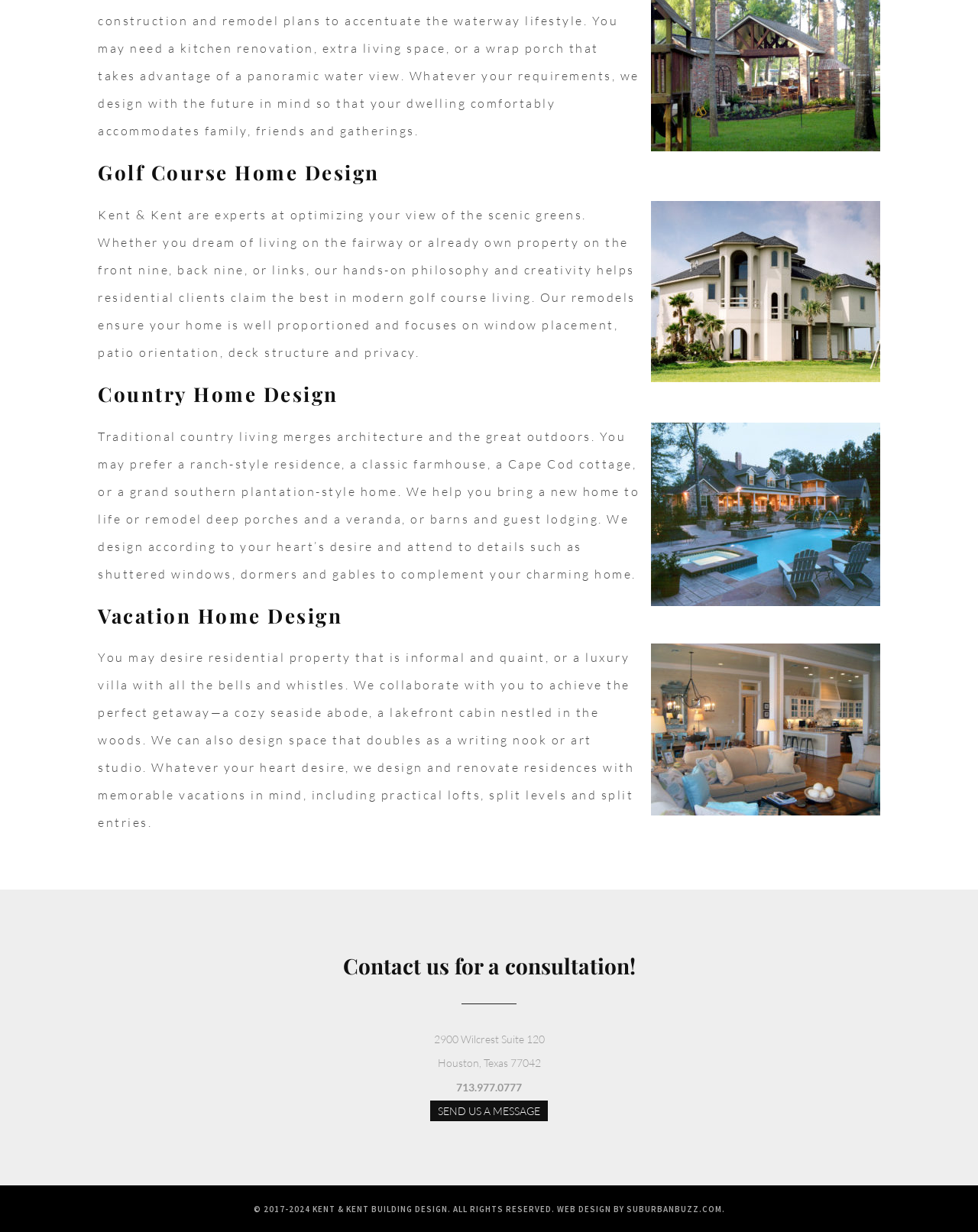Who designed the website of Kent & Kent?
Using the image provided, answer with just one word or phrase.

Suburbanbuzz.com